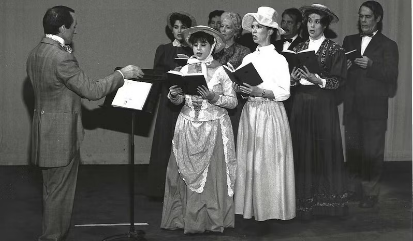What type of hats are the women wearing?
Look at the image and respond with a one-word or short-phrase answer.

Wide-brimmed hats